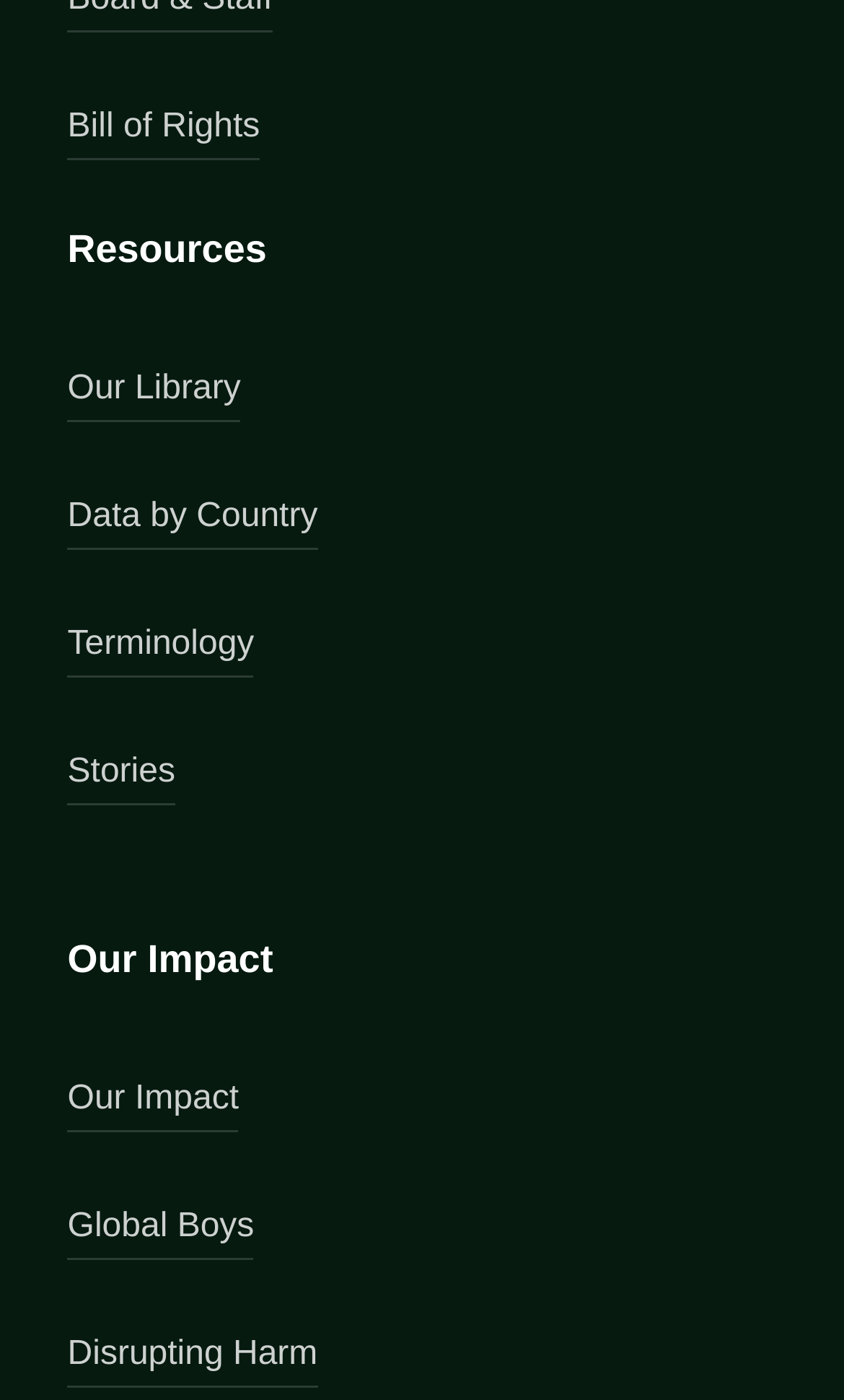Please determine the bounding box coordinates of the element's region to click for the following instruction: "read about Terminology".

[0.08, 0.44, 0.301, 0.484]